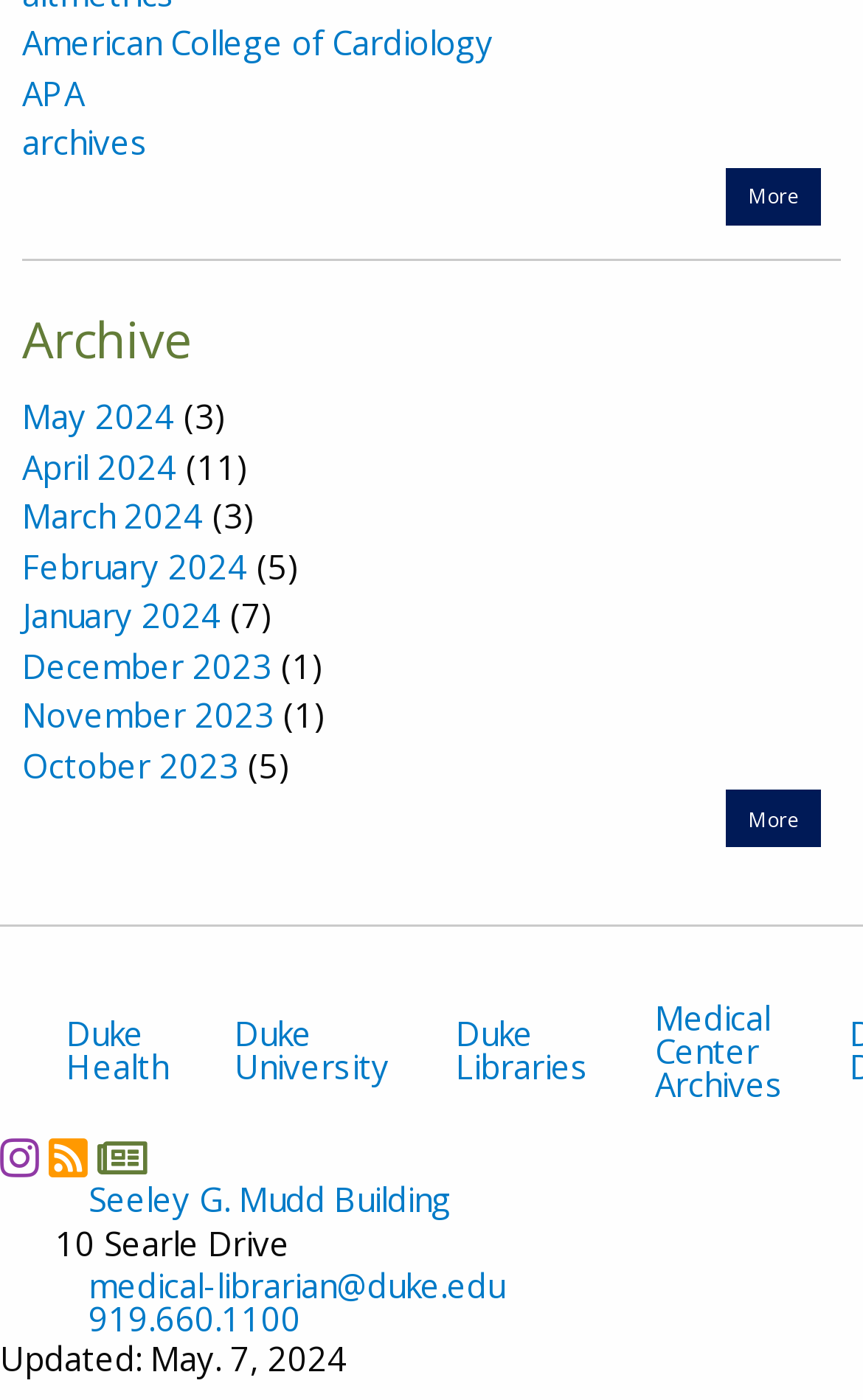Locate the bounding box of the UI element defined by this description: "March 2024". The coordinates should be given as four float numbers between 0 and 1, formatted as [left, top, right, bottom].

[0.026, 0.352, 0.236, 0.384]